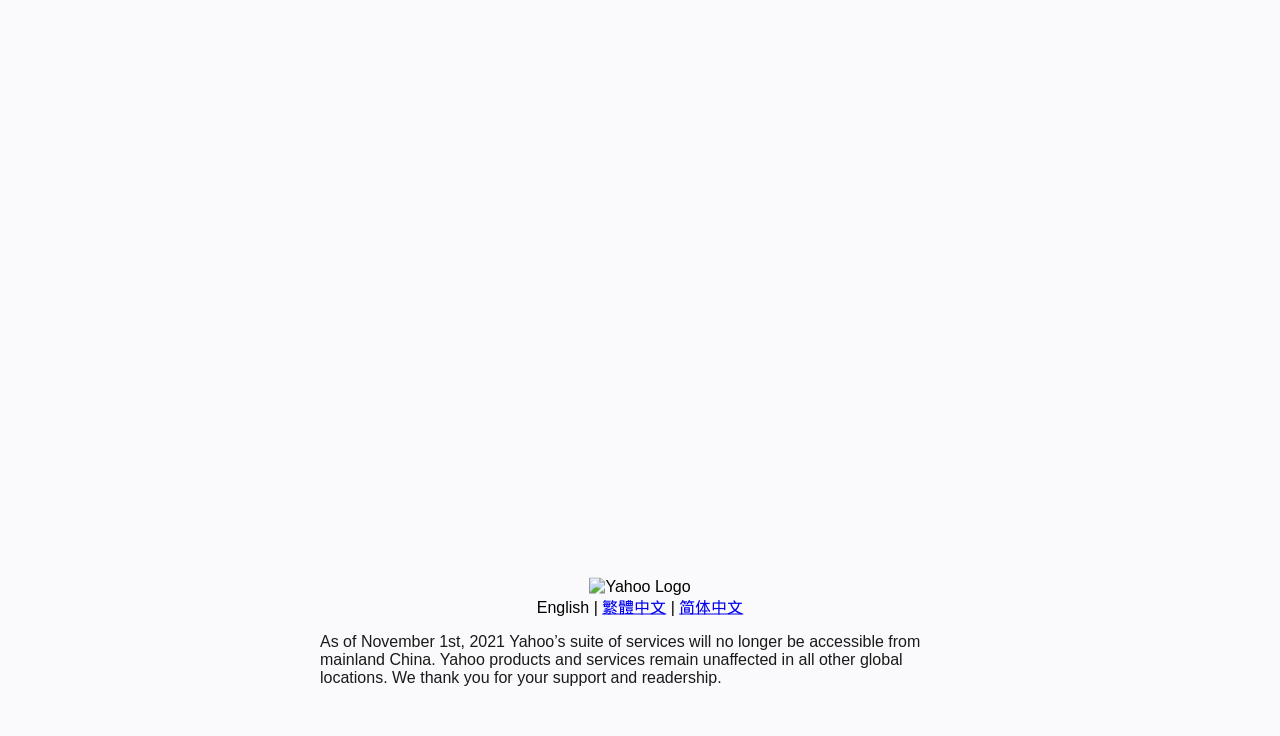Determine the bounding box coordinates of the UI element described by: "English".

[0.419, 0.813, 0.46, 0.836]